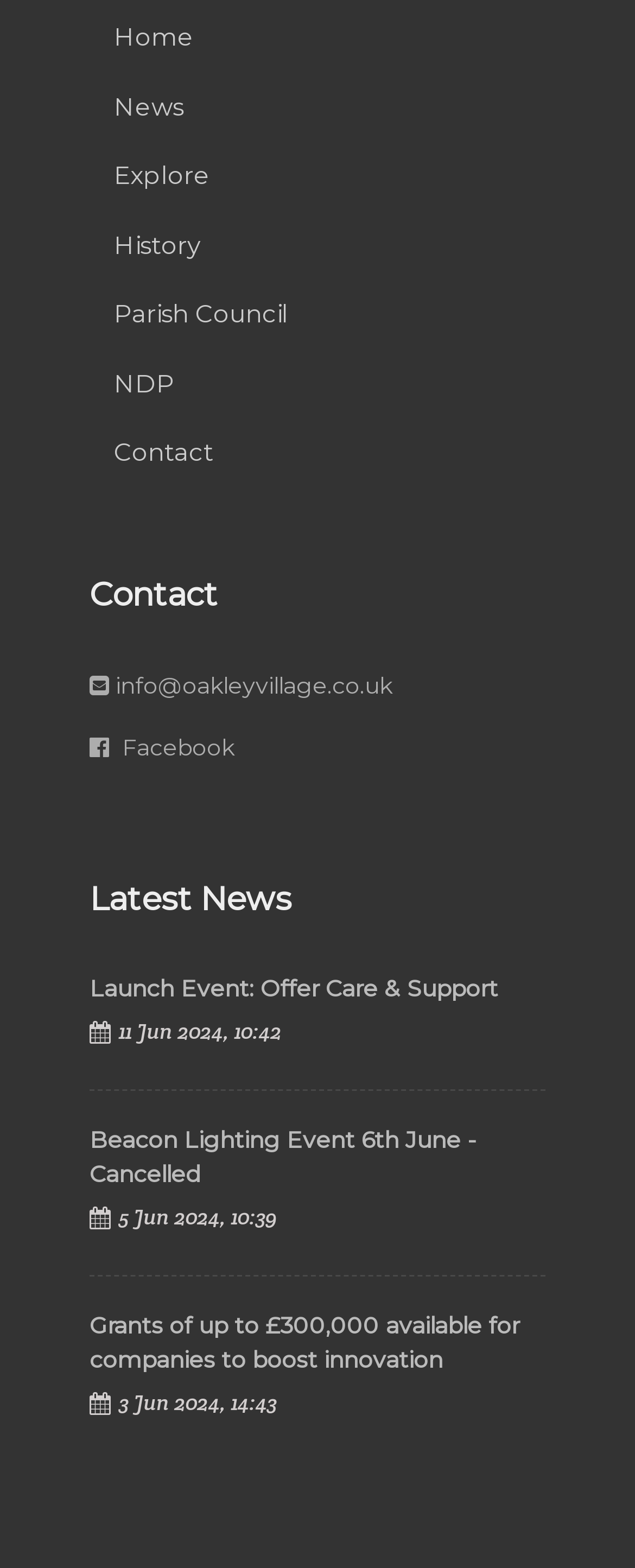Please determine the bounding box coordinates of the clickable area required to carry out the following instruction: "learn about launch event". The coordinates must be four float numbers between 0 and 1, represented as [left, top, right, bottom].

[0.141, 0.62, 0.859, 0.642]